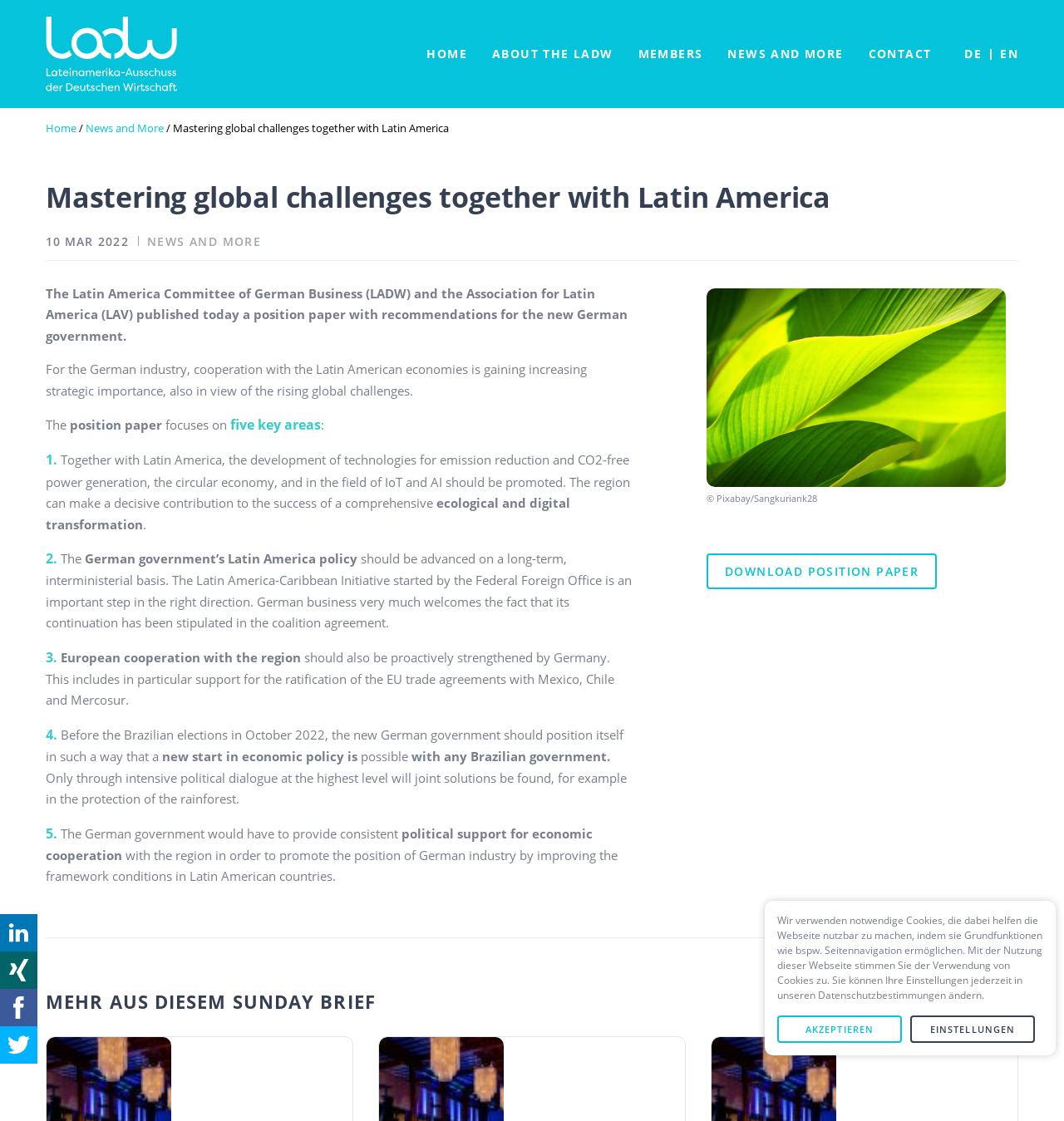Detail the various sections and features present on the webpage.

This webpage is about the Latin America Committee of German Business (LADW) and the Association for Latin America (LAV) publishing recommendations for the new German government. At the top of the page, there is a notification bar with a message about cookies and a button to accept or adjust settings. Below this, there is a header section with the organization's logo and a navigation menu with links to "Home", "About the LADW", "Members", "News and More", "Contact", and language options.

The main content of the page is divided into two sections. On the left side, there is a heading "Mastering global challenges together with Latin America" followed by a brief introduction and a position paper with five key areas of focus. Each area is numbered and has a brief description. The areas include promoting technologies for emission reduction, advancing German government's Latin America policy, strengthening European cooperation with the region, positioning Germany for a new start in economic policy with Brazil, and providing consistent political support for economic cooperation with the region.

On the right side of the page, there is a figure with a leaf image and a caption "© Pixabay/Sangkuriank28". Below this, there is a link to download the position paper. At the bottom of the page, there are social media links to share the content on LinkedIn, Xing, Facebook, and Twitter.

Overall, the webpage has a clean and organized layout, with a clear focus on presenting the position paper and its key recommendations.